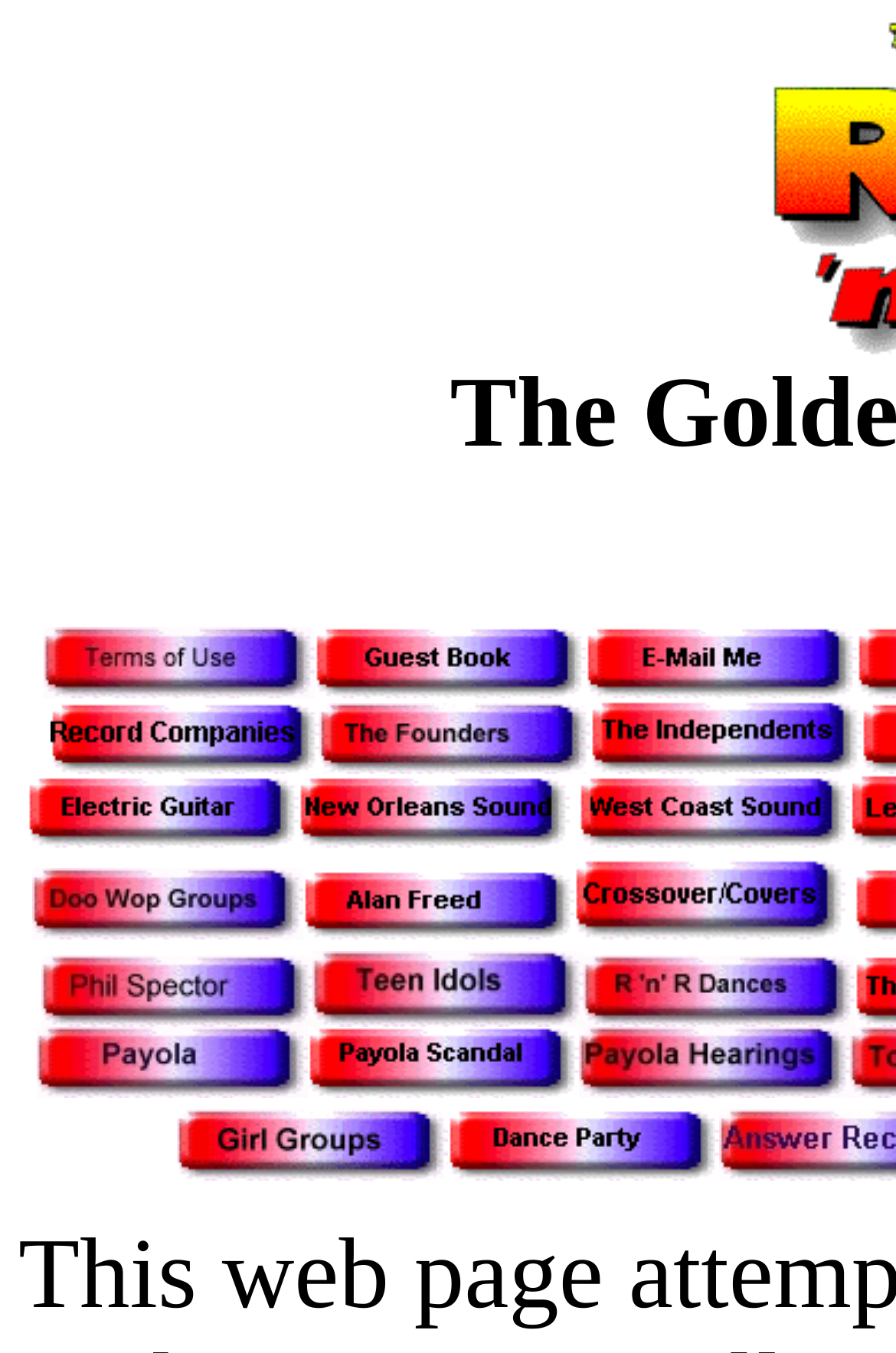Locate and provide the bounding box coordinates for the HTML element that matches this description: "alt="payola.gif (2938 bytes)"".

[0.344, 0.736, 0.646, 0.764]